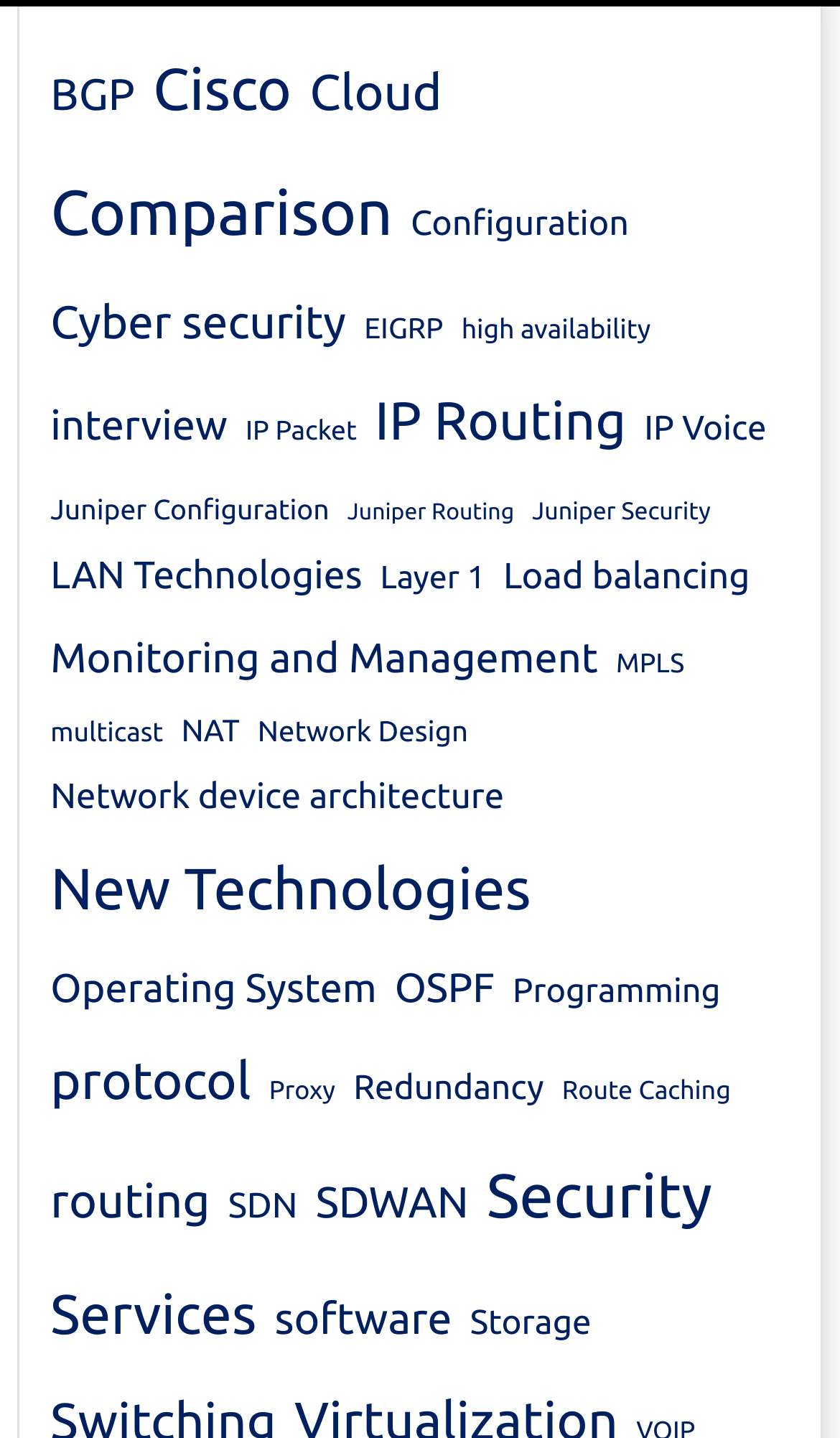Please identify the bounding box coordinates of the element that needs to be clicked to perform the following instruction: "Click on BGP".

[0.06, 0.037, 0.161, 0.098]